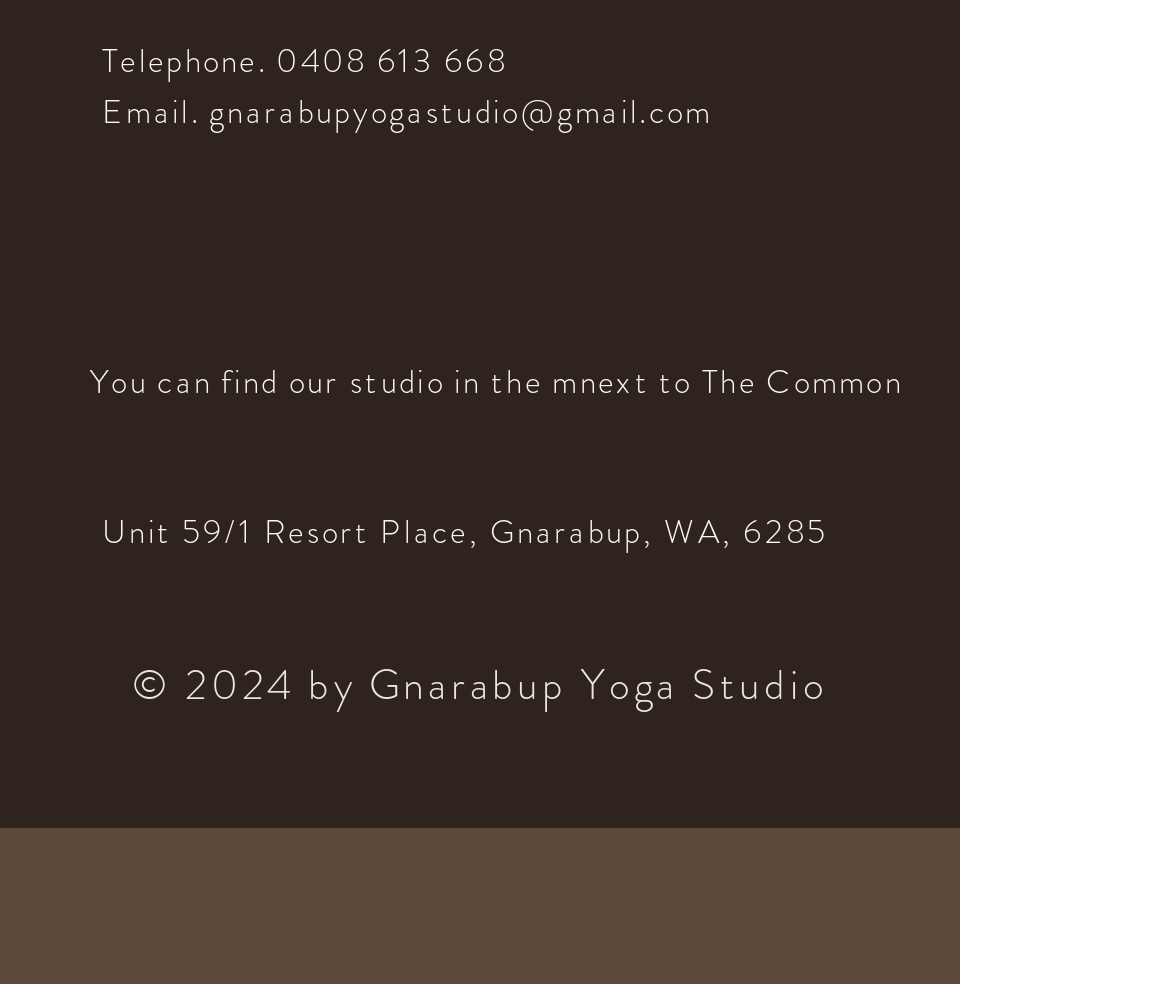What is the phone number of the yoga studio?
Based on the screenshot, provide your answer in one word or phrase.

0408 613 668